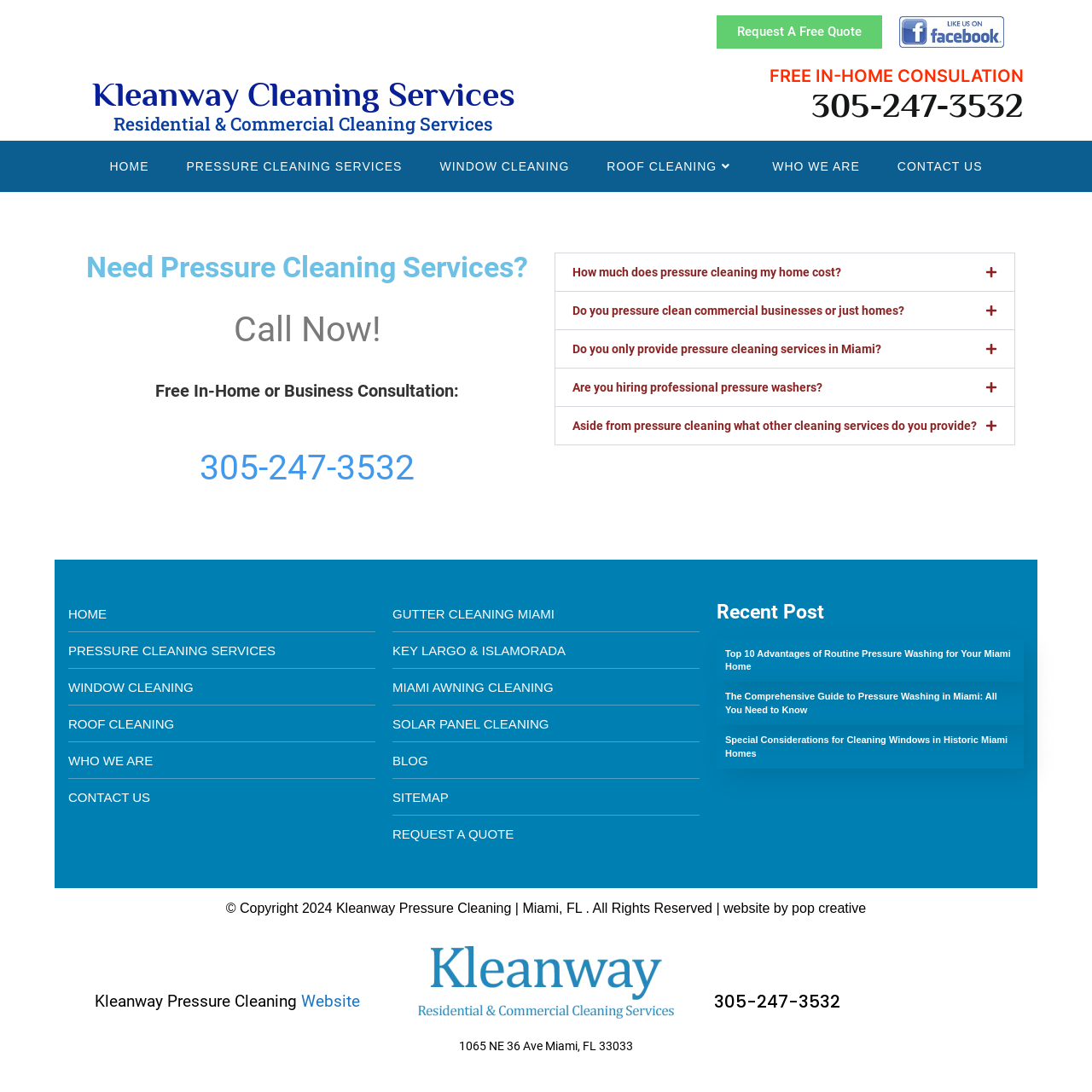Please determine the primary heading and provide its text.

Kleanway Cleaning Services